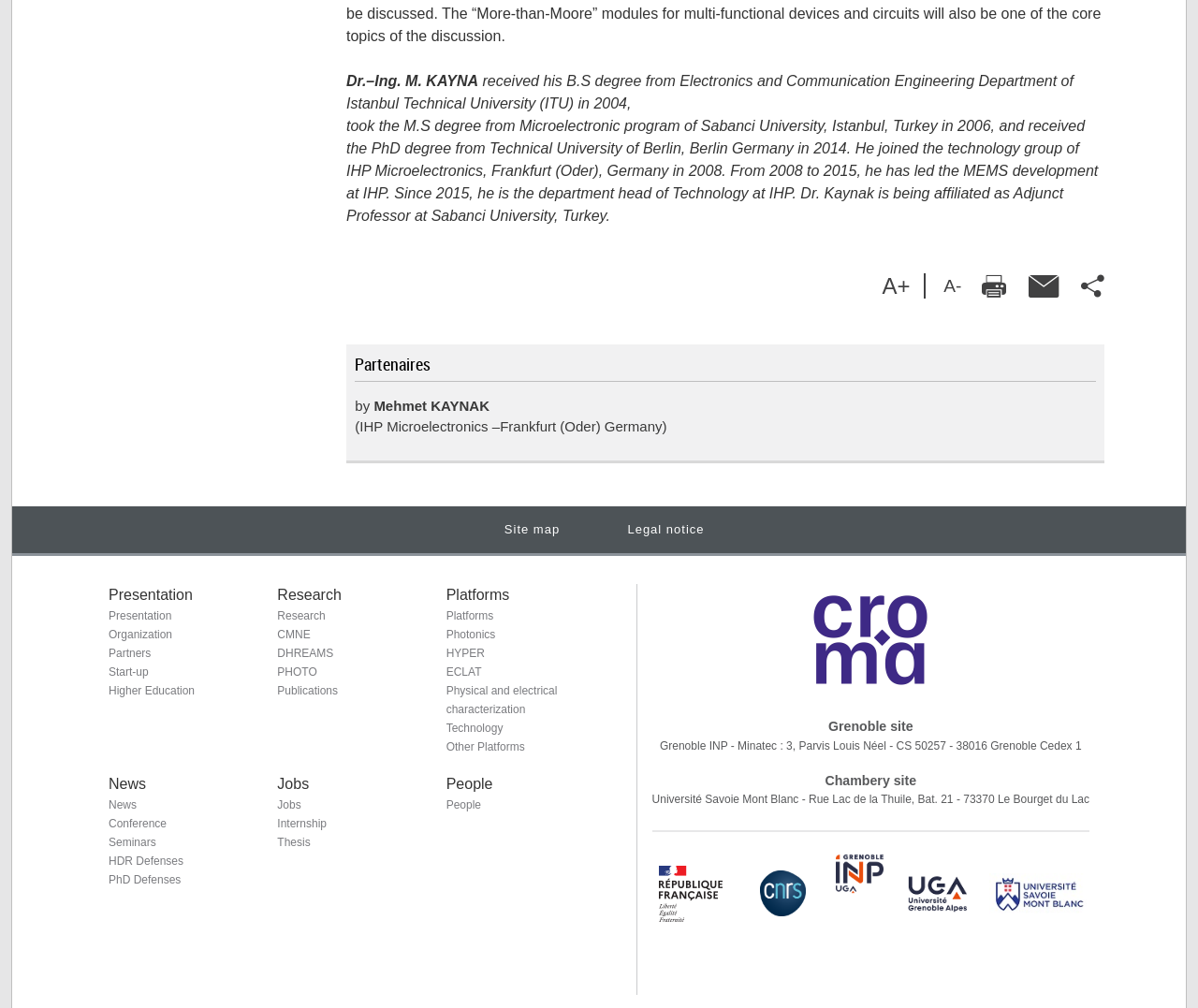What is the name of the university mentioned at the bottom of the webpage?
Refer to the image and offer an in-depth and detailed answer to the question.

I found a StaticText element with ID 419, which contains the text 'Université Savoie Mont Blanc - Rue Lac de la Thuile, Bat. 21 - 73370 Le Bourget du Lac'. This text is located at the bottom of the webpage, suggesting that it is a footer element, and the university name is likely to be mentioned here.